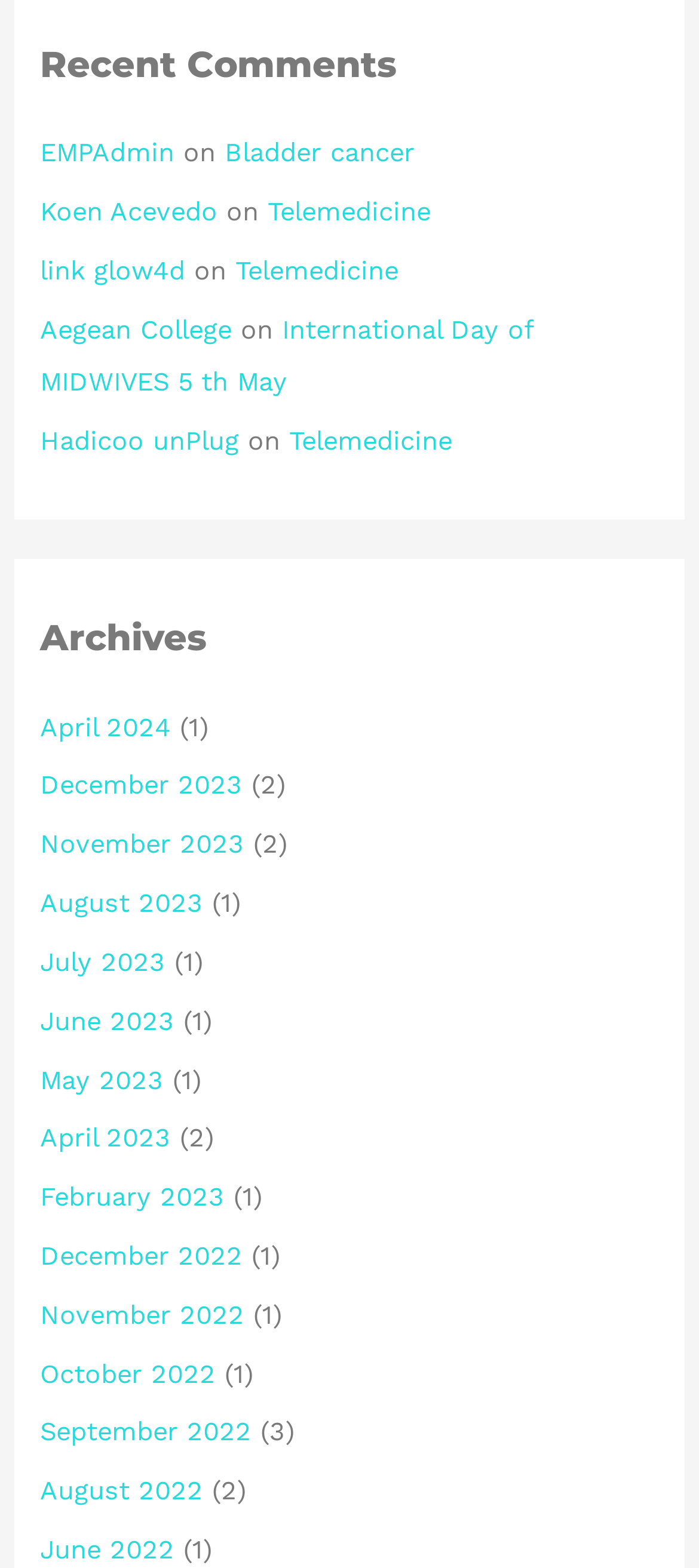Show me the bounding box coordinates of the clickable region to achieve the task as per the instruction: "Learn about Telemedicine".

[0.337, 0.162, 0.57, 0.183]